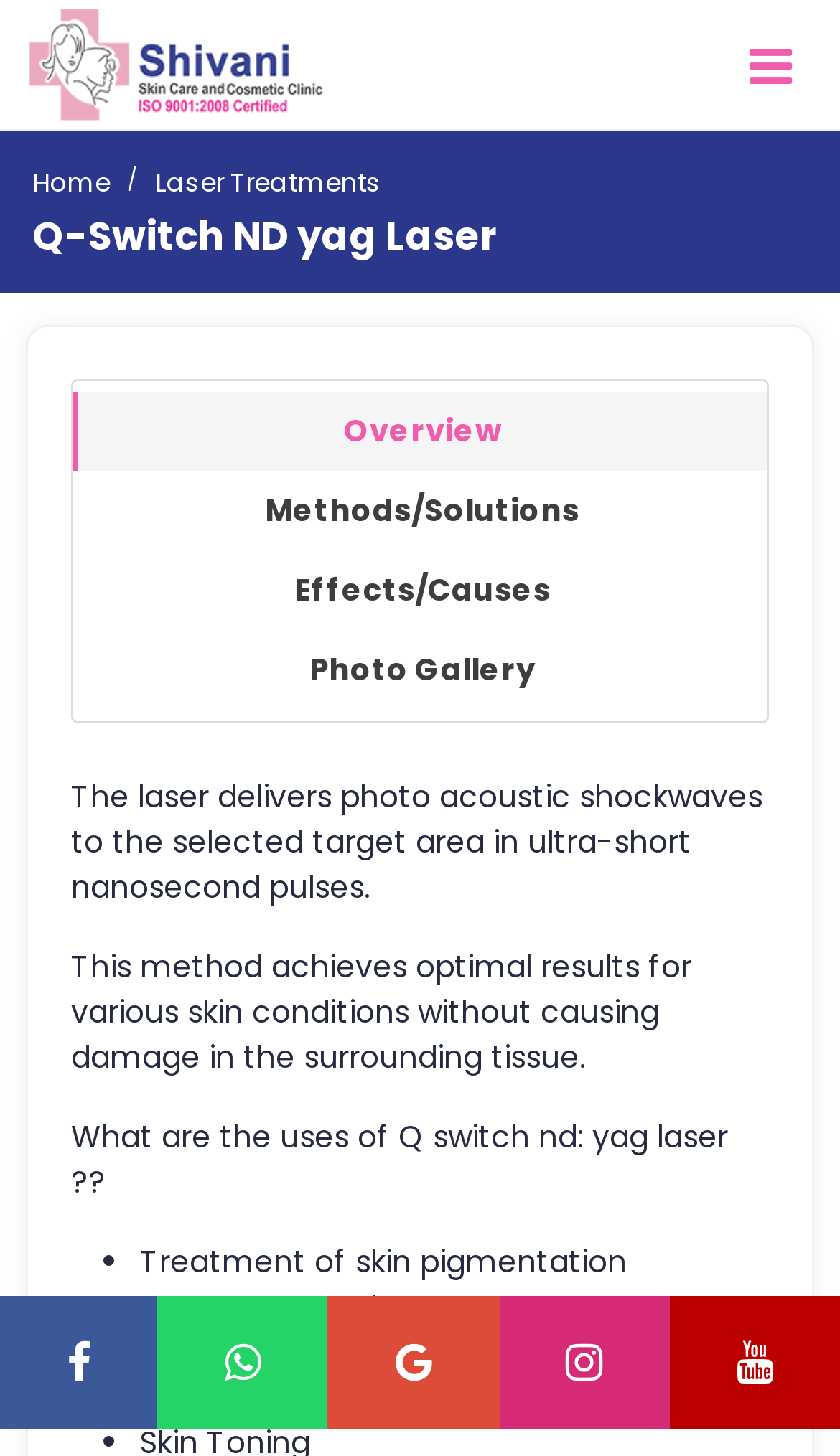Provide an in-depth caption for the elements present on the webpage.

The webpage is about Shivani Skin and Cosmetic Clinic, a popular cosmetic clinic in South Gujarat. At the top left corner, there is a header logo, which is also a link. Next to it, there is a navigation breadcrumb with links to "Home" and "Laser Treatments". 

Below the navigation breadcrumb, there is a heading "Q-Switch ND Yag Laser" followed by four links: "Overview", "Methods/Solutions", "Effects/Causes", and "Photo Gallery". 

Under the "Photo Gallery" link, there are three paragraphs of text describing the Q-Switch ND Yag Laser treatment. The first paragraph explains how the laser delivers photo acoustic shockwaves to the selected target area. The second paragraph mentions that this method achieves optimal results for various skin conditions without causing damage in the surrounding tissue. The third paragraph asks a question, "What are the uses of Q switch nd: yag laser??", followed by a list of four bullet points: "Treatment of skin pigmentation", "Tattoo removal", "Skin Remodelling", and "Vascular lesions".

At the bottom of the page, there are four social media links, represented by icons, aligned horizontally from left to right.